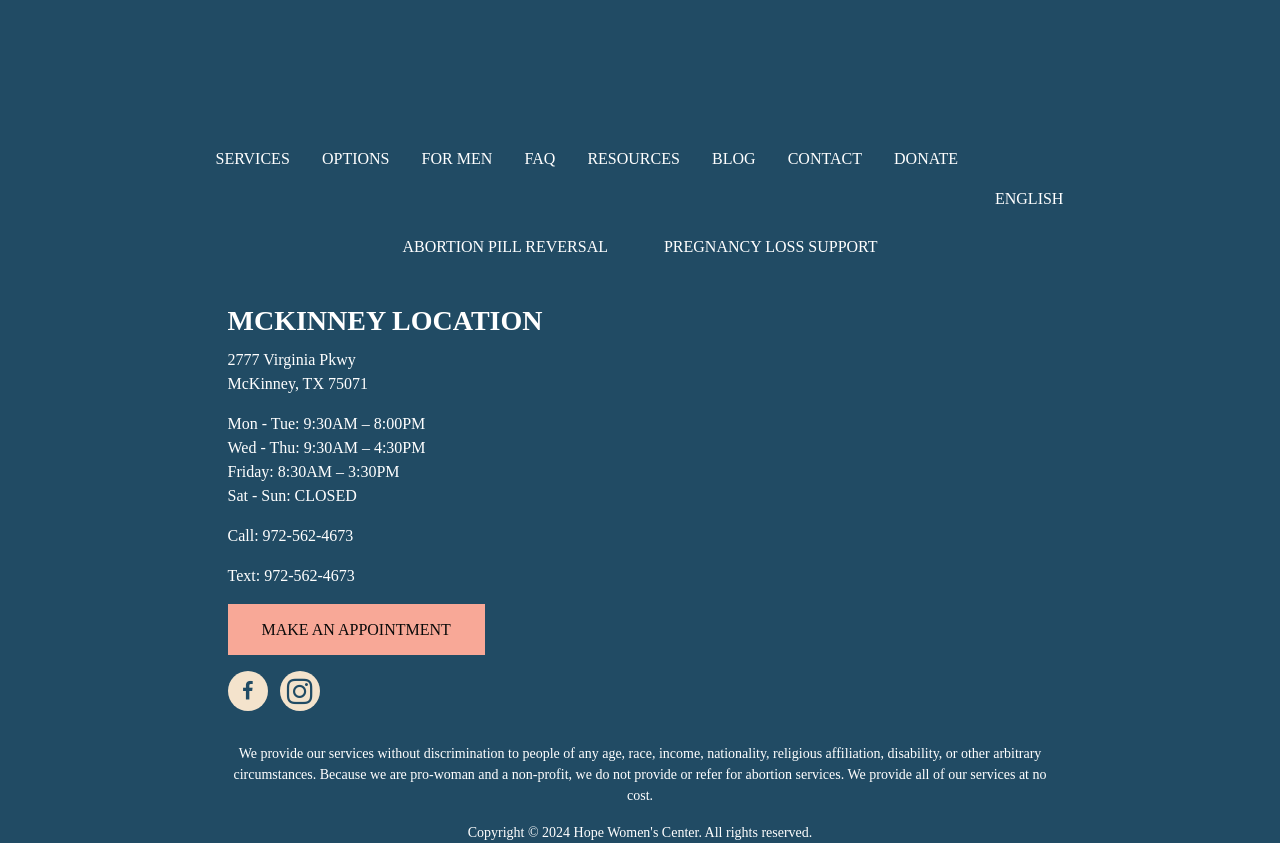Can you find the bounding box coordinates for the element that needs to be clicked to execute this instruction: "Click the SERVICES link"? The coordinates should be given as four float numbers between 0 and 1, i.e., [left, top, right, bottom].

[0.162, 0.155, 0.233, 0.202]